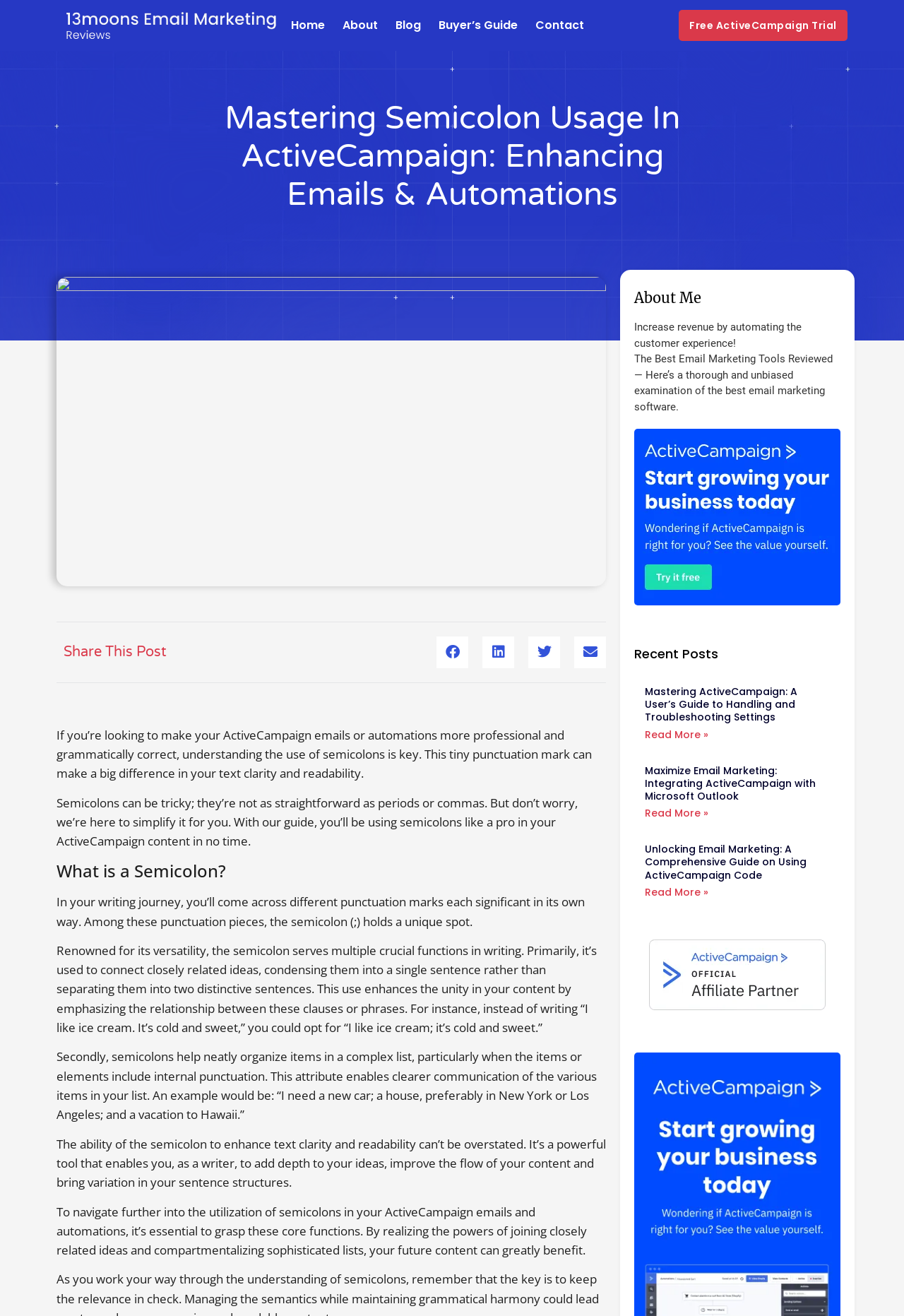Find the bounding box coordinates of the element's region that should be clicked in order to follow the given instruction: "Read more about 'Mastering ActiveCampaign: A User’s Guide to Handling and Troubleshooting Settings'". The coordinates should consist of four float numbers between 0 and 1, i.e., [left, top, right, bottom].

[0.713, 0.553, 0.784, 0.563]